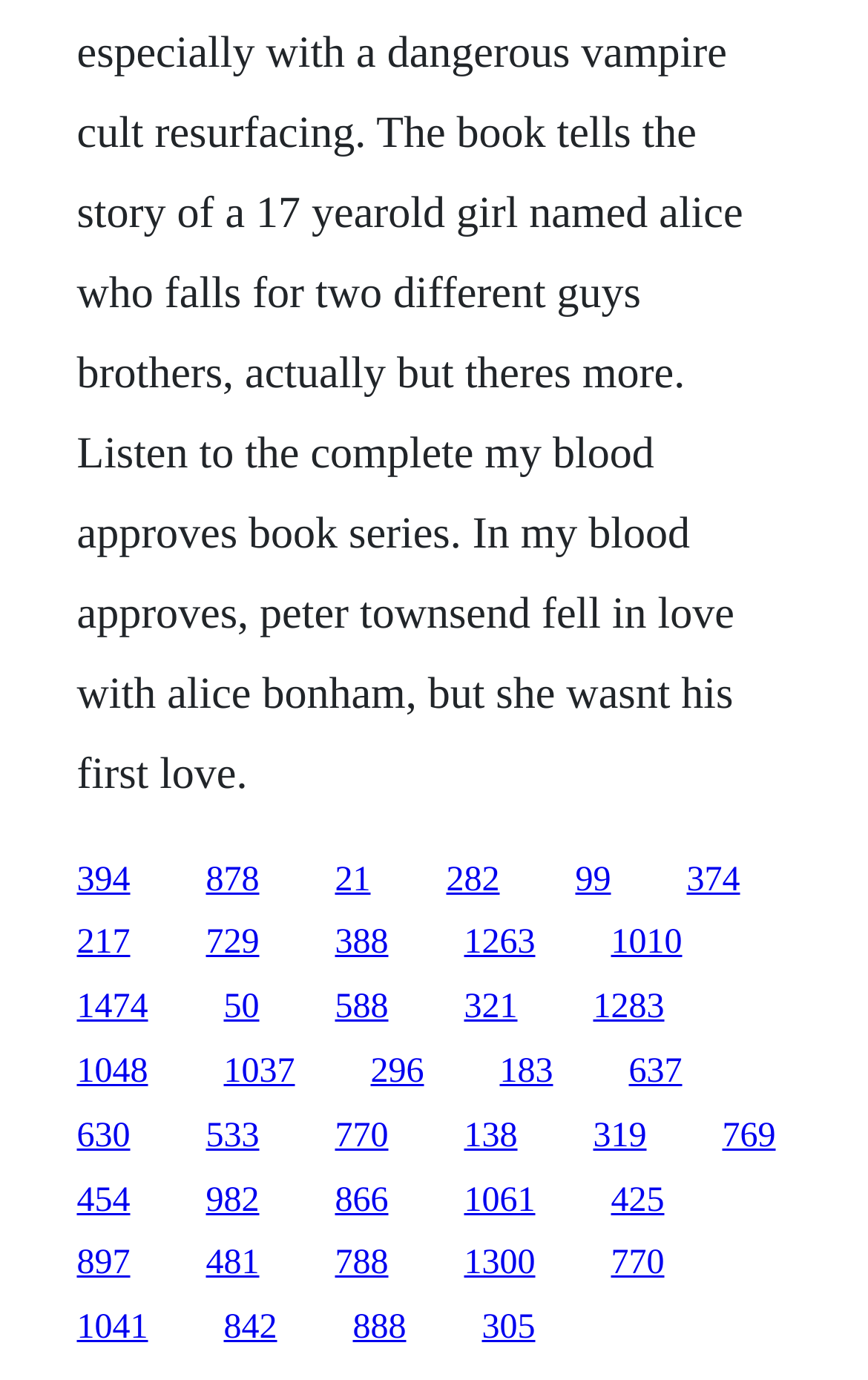Identify the bounding box of the HTML element described here: "866". Provide the coordinates as four float numbers between 0 and 1: [left, top, right, bottom].

[0.386, 0.856, 0.447, 0.883]